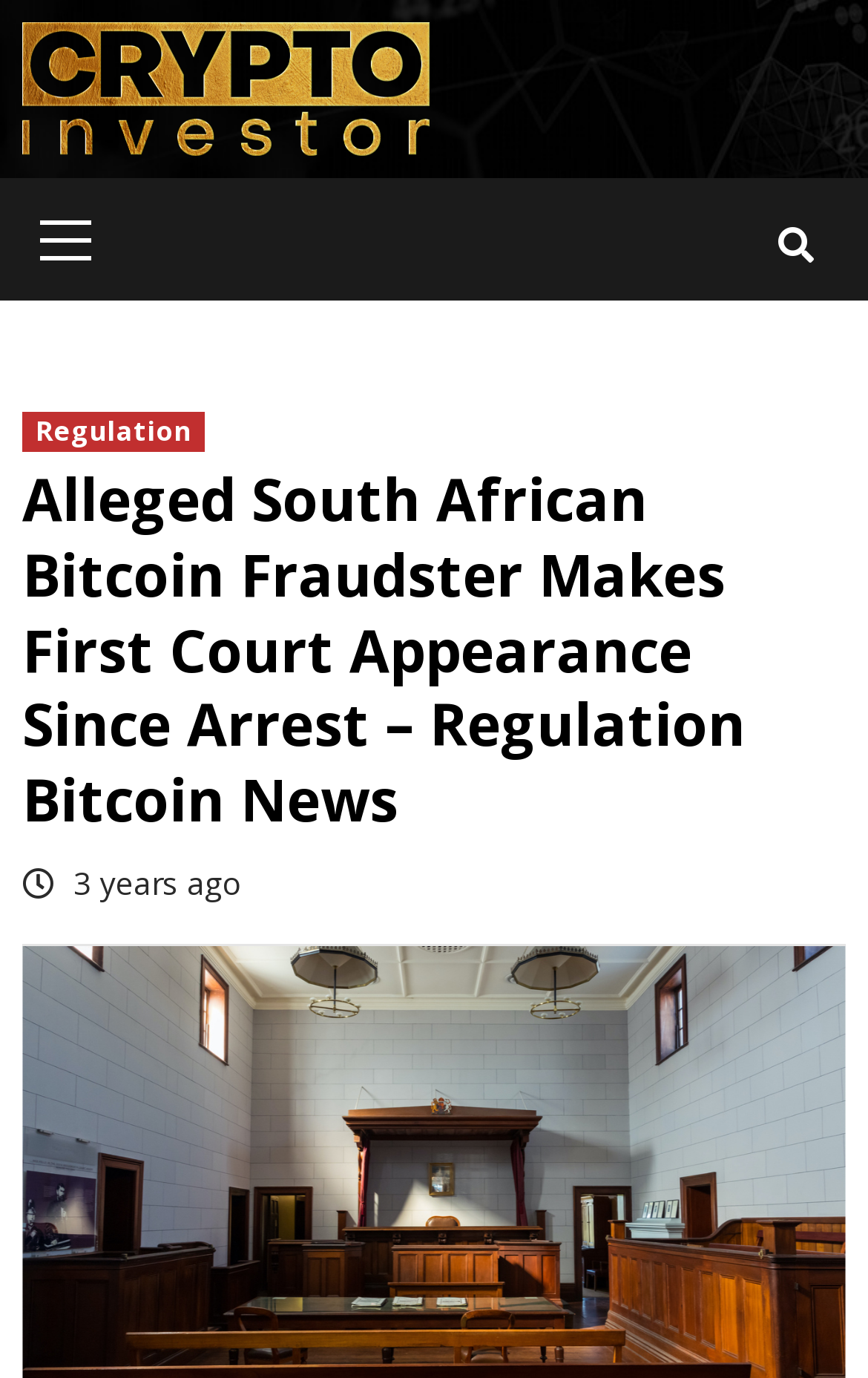What is the position of the primary menu?
Look at the image and answer the question with a single word or phrase.

Top-left